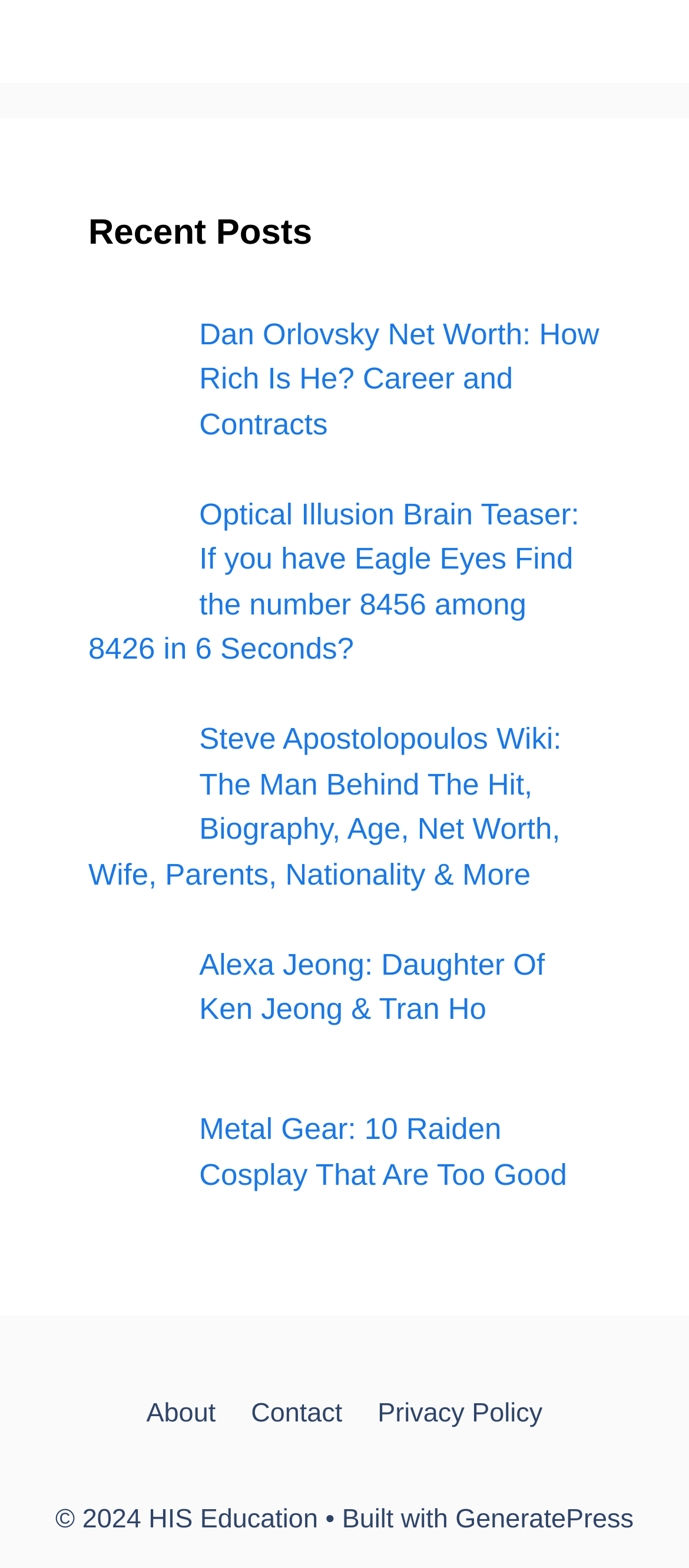Identify the bounding box coordinates of the part that should be clicked to carry out this instruction: "View recent posts".

[0.128, 0.132, 0.872, 0.165]